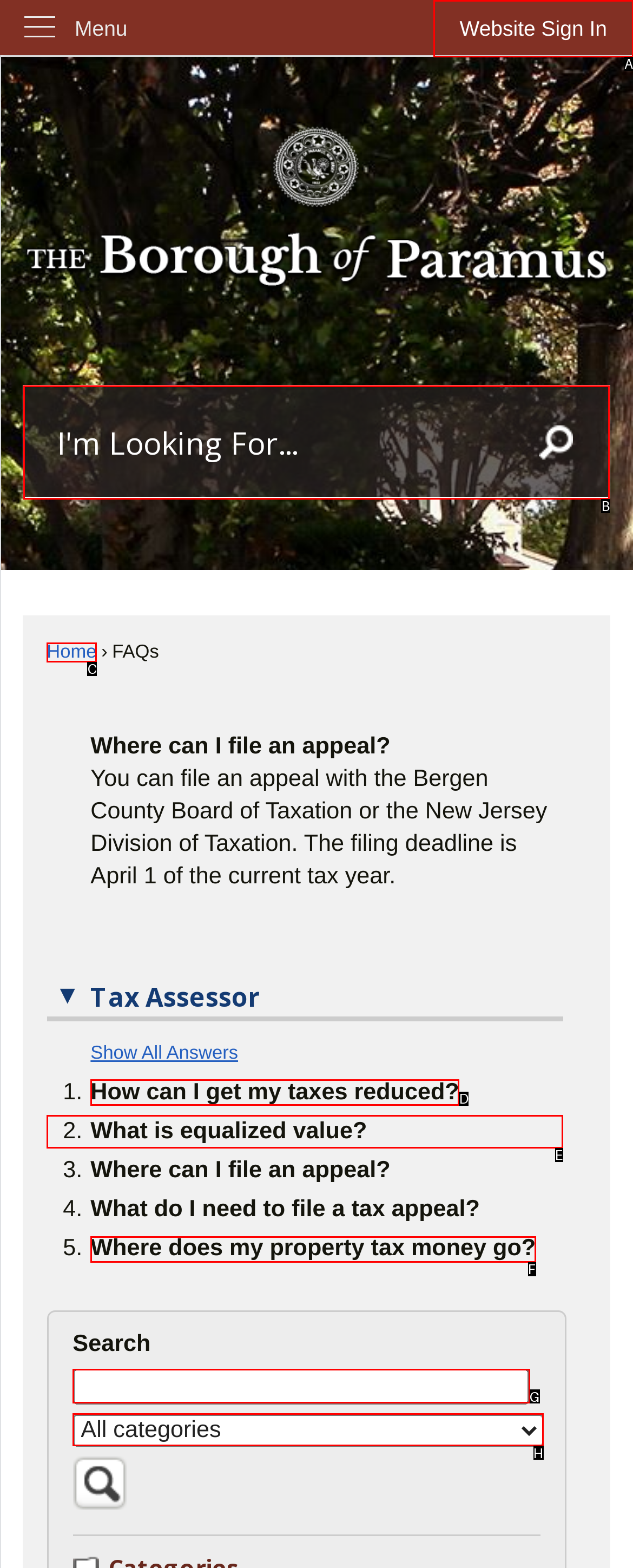Identify which HTML element to click to fulfill the following task: read archives. Provide your response using the letter of the correct choice.

None